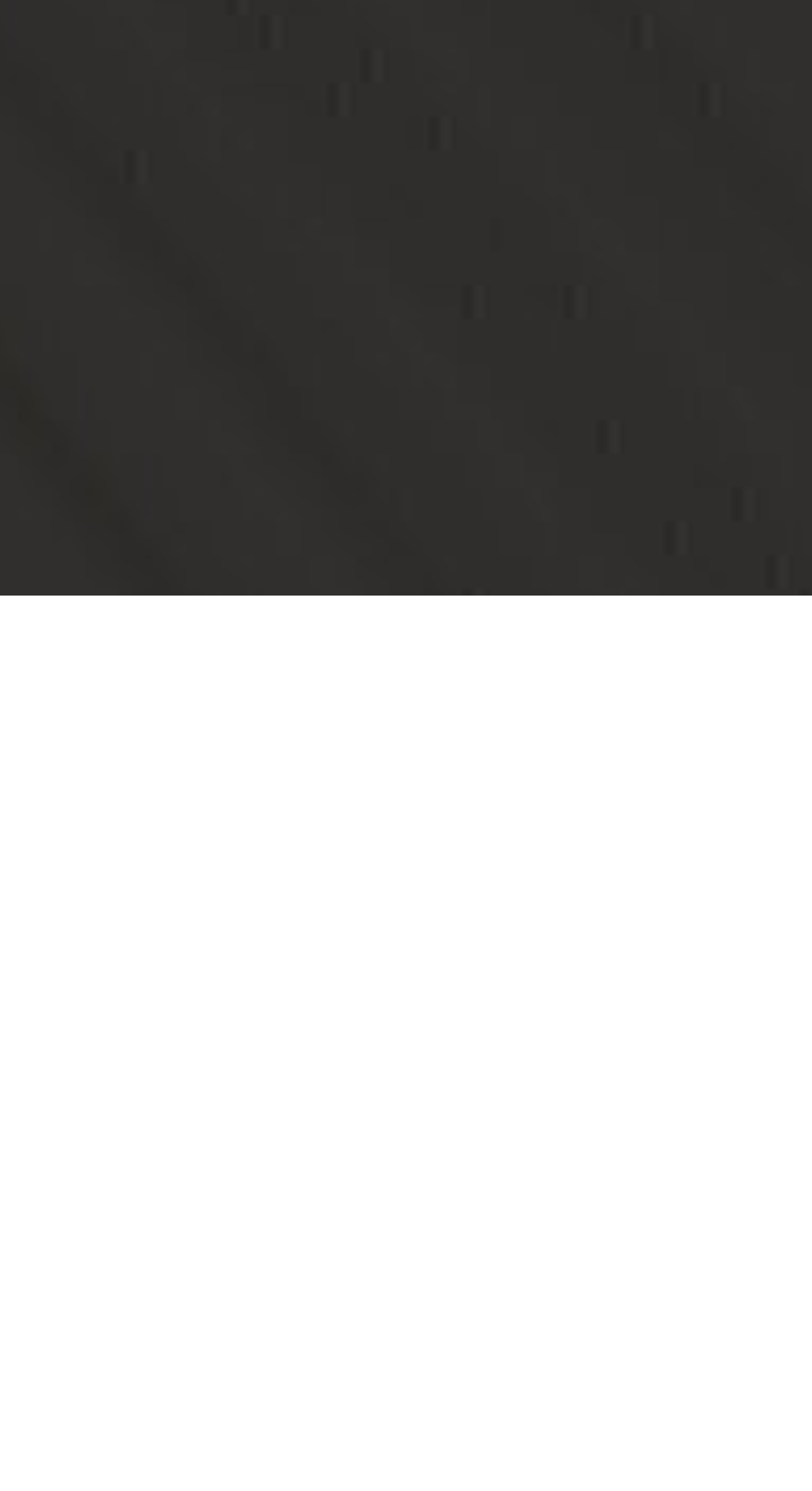Please identify the bounding box coordinates of the element that needs to be clicked to execute the following command: "Read the privacy policy". Provide the bounding box using four float numbers between 0 and 1, formatted as [left, top, right, bottom].

[0.564, 0.104, 0.772, 0.121]